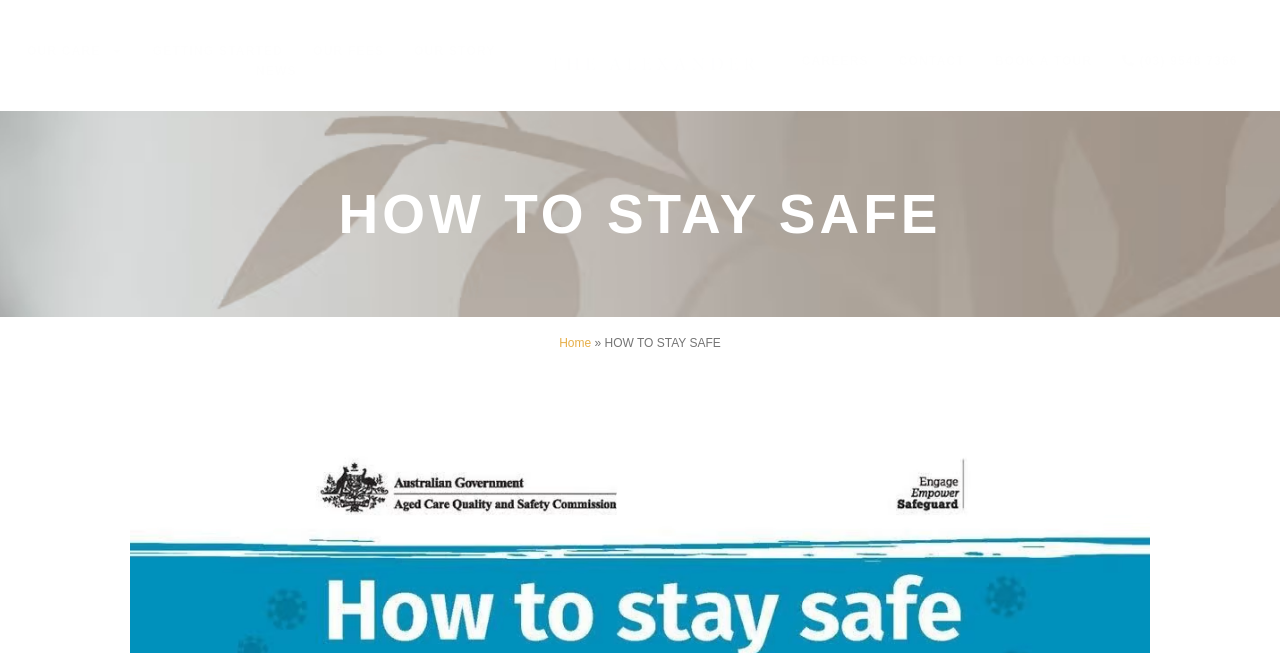Generate a thorough caption detailing the webpage content.

The webpage appears to be the homepage of The Alexander Aged Care Centre in Victoria, Australia. At the top left corner, there is a logo of the centre, accompanied by an image. Below the logo, there is a navigation menu with six links: "OUR CARE", "GETTING STARTED", "OUR FEES", "OUR STORY", "NEWS", and "CAREERS". These links are positioned horizontally, with "OUR CARE" on the left and "CAREERS" on the right.

To the right of the navigation menu, there is a section with three links: "CONTACT", "BOOK A TOUR", and a phone number "(03) 9548 7366". These links are also positioned horizontally.

The main content of the webpage is headed by a title "HOW TO STAY SAFE" located near the top centre of the page. Below the title, there is a brief introduction related to COVID-19, which is also reflected in the meta description. The introduction suggests ways to connect with loved ones while protecting oneself and others from the virus.

At the bottom centre of the page, there is a link to "Home" accompanied by a right-facing arrow symbol.